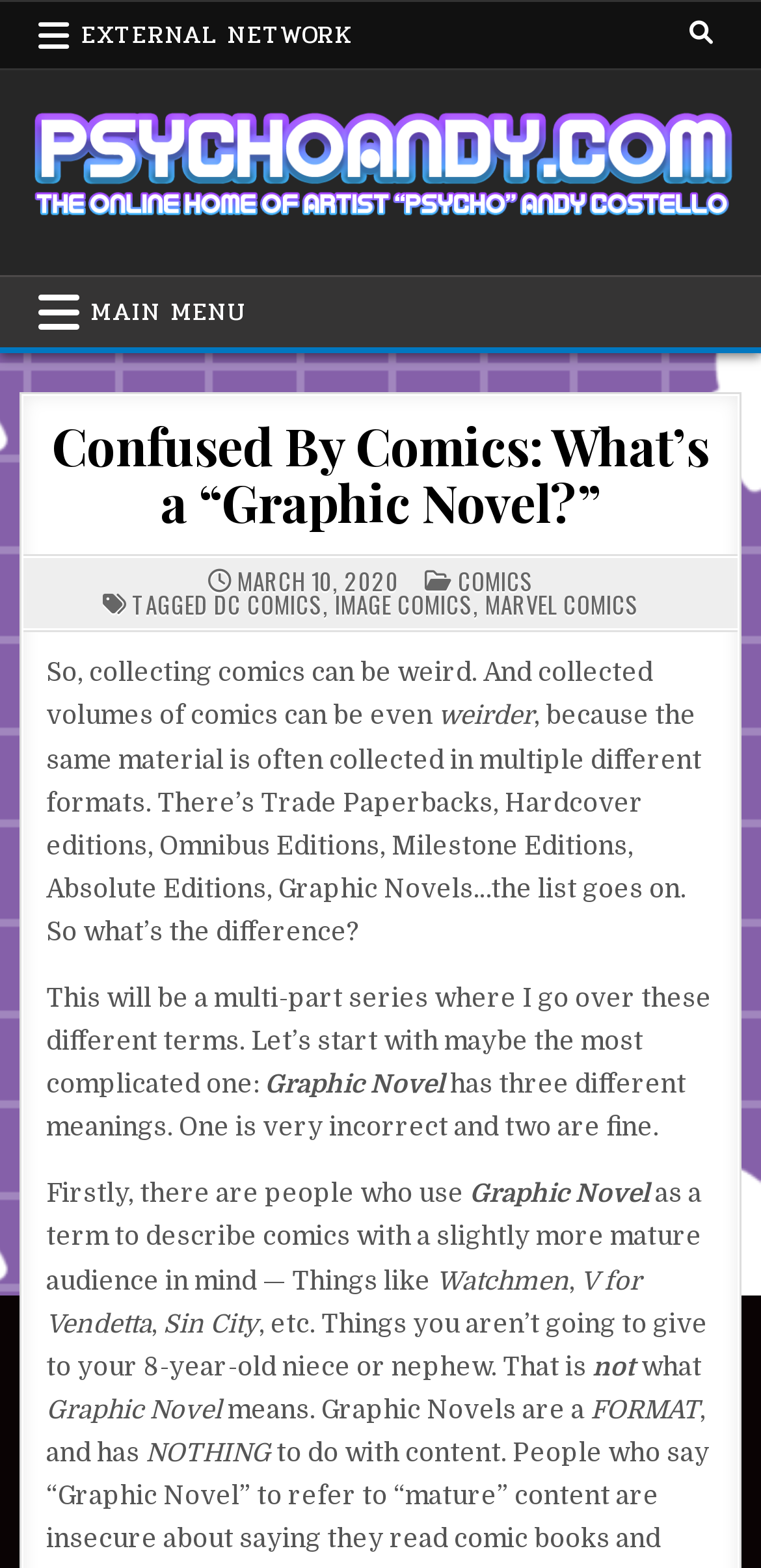Write a detailed summary of the webpage, including text, images, and layout.

The webpage is about a blog post titled "Confused By Comics: What’s a “Graphic Novel?”" on PsychoAndy.com. At the top, there is a navigation menu with a secondary menu button on the left and a search button on the right. Below the navigation menu, there is a link to the website's homepage.

The main content of the webpage is a blog post with a heading that matches the title of the webpage. The post is dated March 10, 2020, and is categorized under "COMICS" with tags "DC COMICS", "IMAGE COMICS", and "MARVEL COMICS". The post starts with a brief introduction to the complexity of collecting comics and the various formats they come in.

The main body of the post is a multi-part series that explains the different terms used in the comic book industry. The first part of the series focuses on the term "Graphic Novel", which has three different meanings. The post explains that some people use the term to describe comics with a more mature audience in mind, citing examples such as "Watchmen", "V for Vendetta", and "Sin City". However, the post clarifies that this is not the true meaning of "Graphic Novel", which refers to a specific format of comic book publication.

Throughout the post, there are no images, but the text is well-structured and easy to follow. The use of headings and paragraphs helps to break up the content and make it more readable. Overall, the webpage is a informative and well-organized blog post that provides valuable information to readers interested in comics and graphic novels.